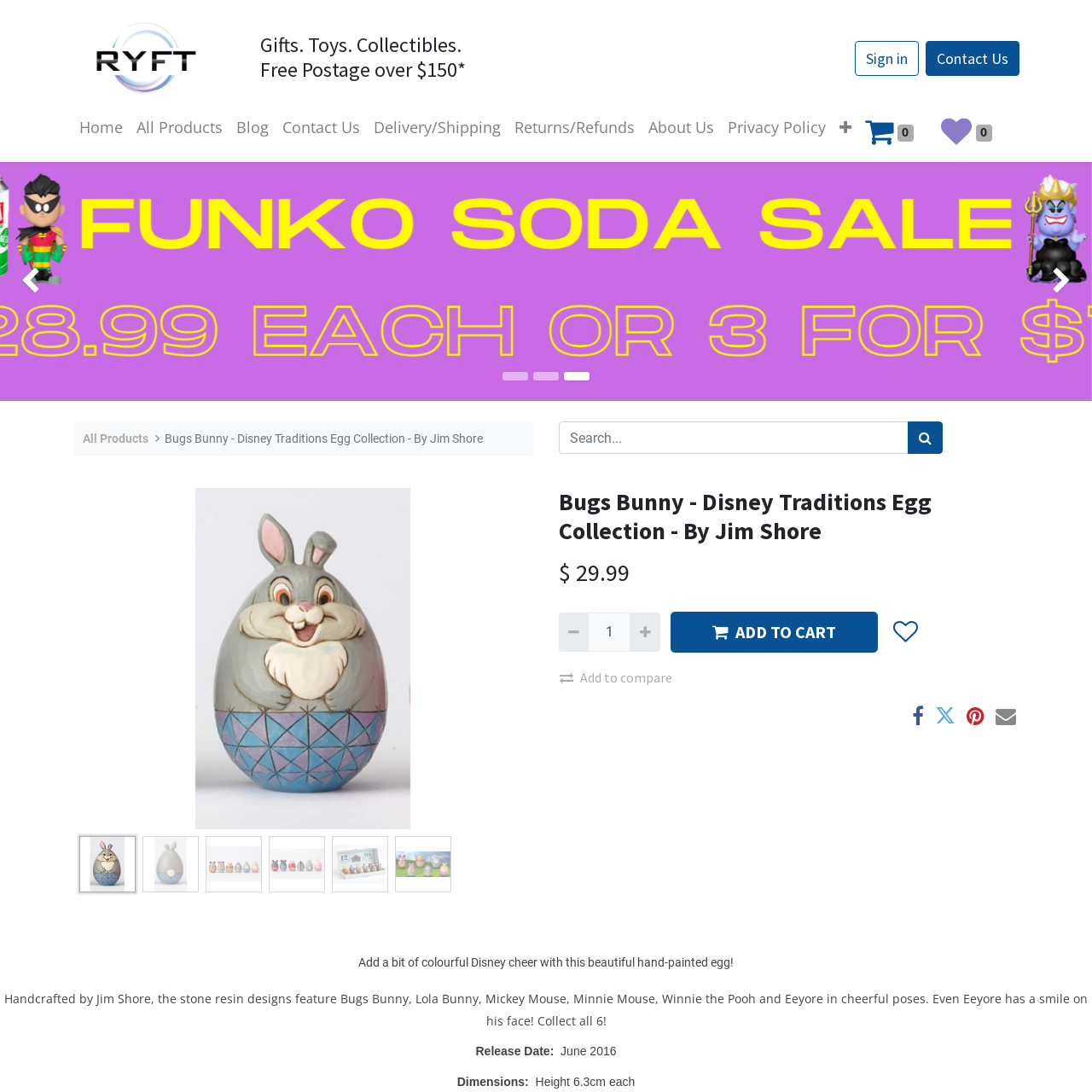Using the information shown in the image, answer the question with as much detail as possible: What is the release date of the product?

I found the release date of the product by looking at the text 'Release Date: June 2016' which is located at the bottom of the page.